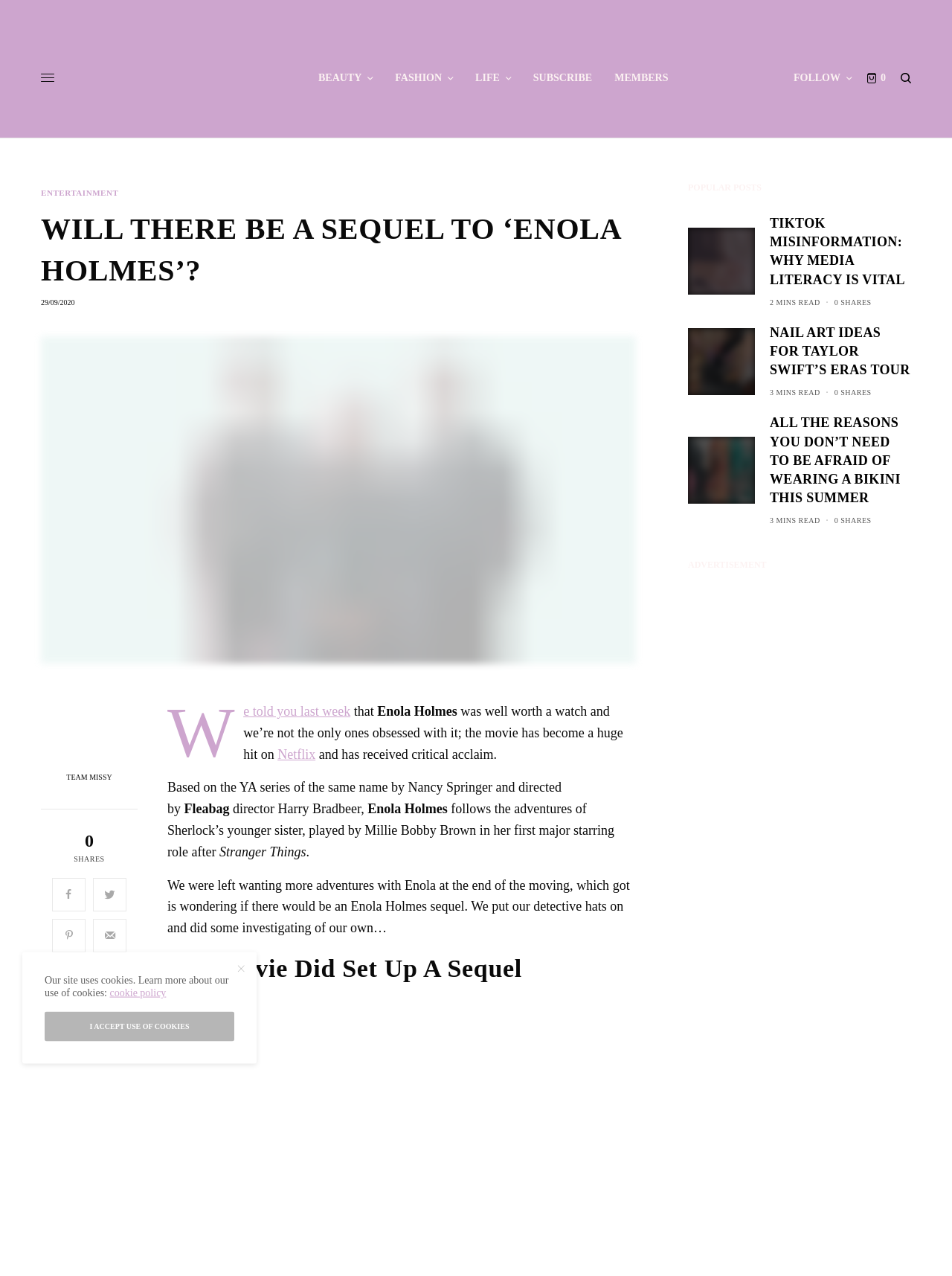Please determine the bounding box coordinates of the element's region to click for the following instruction: "Read the article about 'Enola Holmes' sequel".

[0.043, 0.163, 0.668, 0.229]